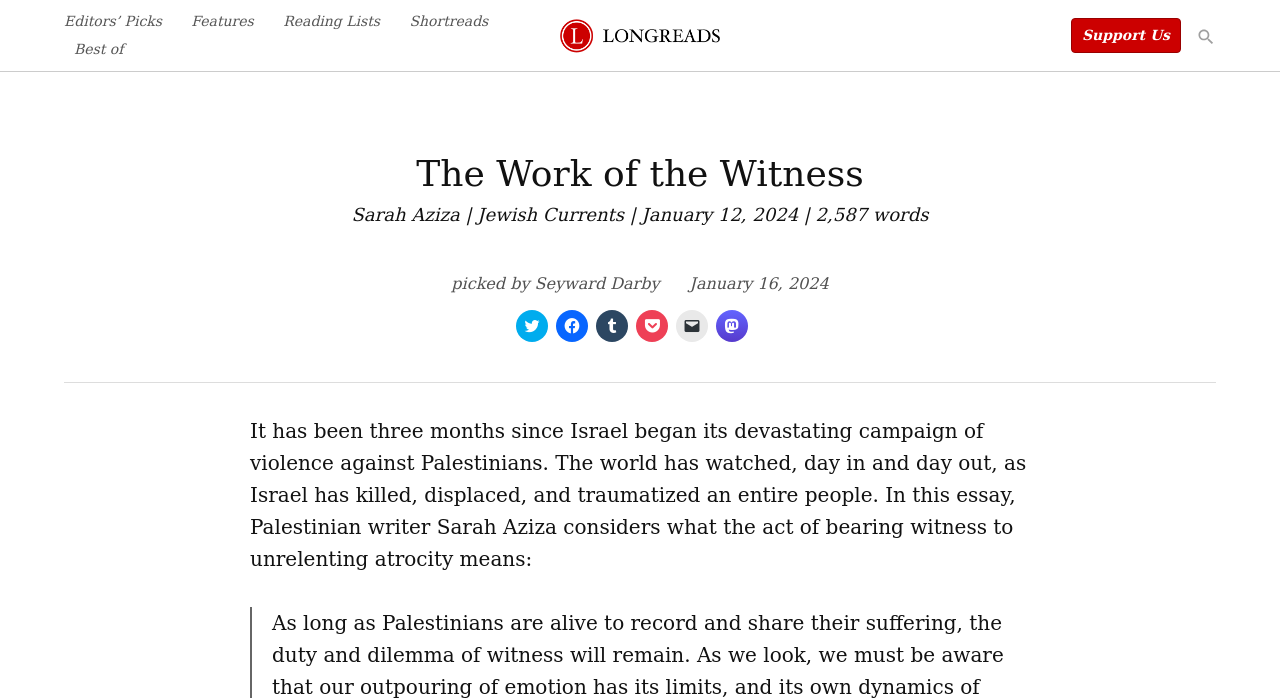Determine the bounding box coordinates of the section I need to click to execute the following instruction: "Read The Work of the Witness article". Provide the coordinates as four float numbers between 0 and 1, i.e., [left, top, right, bottom].

[0.05, 0.218, 0.95, 0.28]